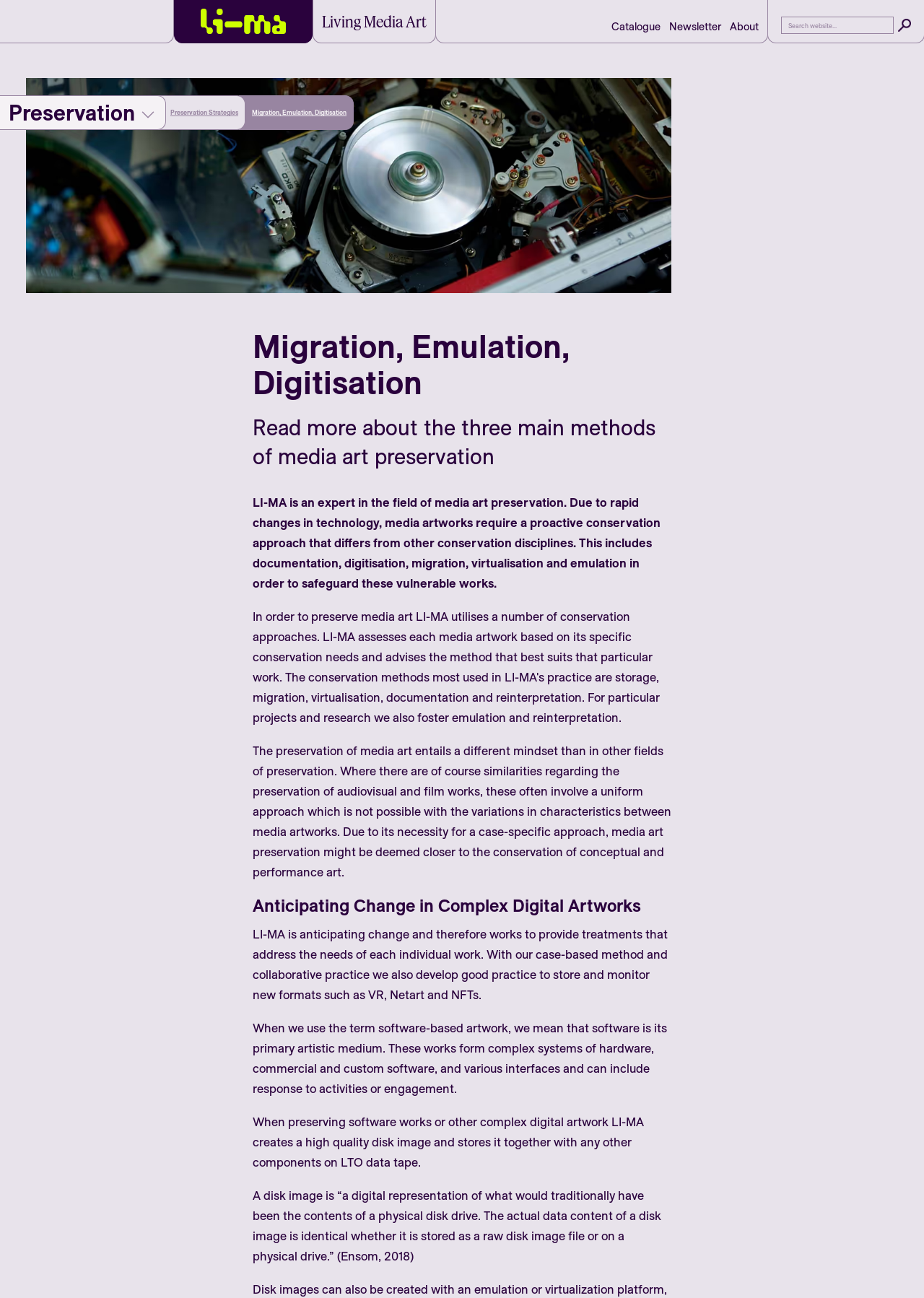Write an exhaustive caption that covers the webpage's main aspects.

The webpage is about media art preservation, specifically focusing on the three main methods of preservation. At the top, there are several links, including "Living Media Art", "Catalogue", "Newsletter", and "About", which are aligned horizontally and take up about a quarter of the screen width. Below these links, there is a search bar with a placeholder text "Search website...".

The main content of the page is divided into sections, each with a heading. The first section has a heading "Migration, Emulation, Digitisation" and provides an introduction to media art preservation, explaining the need for a proactive conservation approach due to rapid technological changes. This section also mentions the importance of documentation, digitization, migration, virtualization, and emulation in preserving media artworks.

Below this introduction, there are several paragraphs of text that discuss the preservation of media art, including the challenges of preserving complex digital artworks and the need for a case-specific approach. The text also explains how LI-MA, an expert in media art preservation, approaches preservation by creating high-quality disk images and storing them with other components on LTO data tape.

Further down the page, there is a section with a heading "Anticipating Change in Complex Digital Artworks", which discusses how LI-MA works to provide treatments that address the needs of each individual work, including developing good practice for storing and monitoring new formats such as VR, Netart, and NFTs. The page also includes quotes and references to support the discussion on media art preservation.

Overall, the webpage provides a detailed overview of the importance and challenges of media art preservation, as well as the approaches and methods used by LI-MA to preserve these complex digital artworks.